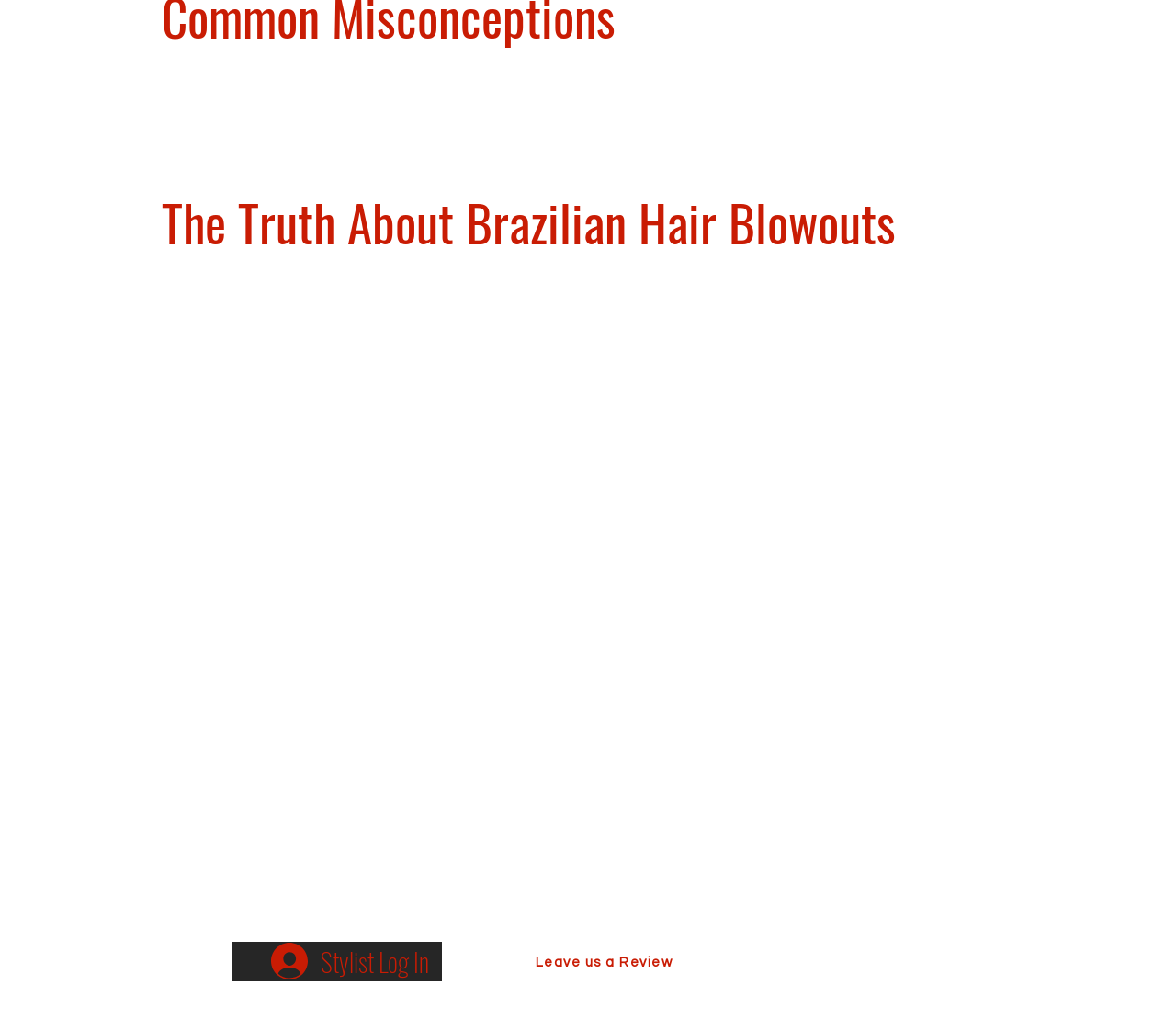Please provide a detailed answer to the question below by examining the image:
What is the benefit of Brazilian blowouts for curly or wavy hair?

According to the webpage, one of the realities about Brazilian blowouts is that they can benefit various hair types, including curly or wavy hair, by reducing frizz and enhancing manageability.